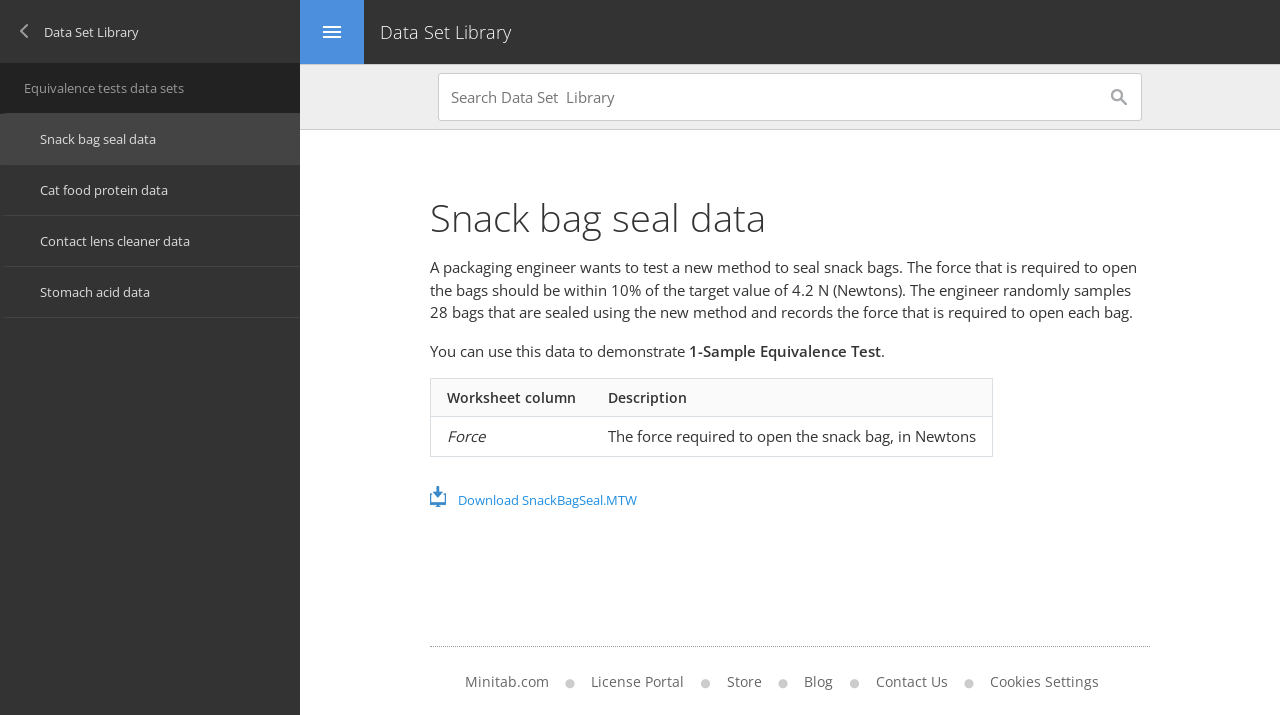Using the details from the image, please elaborate on the following question: What is the purpose of the data set?

Based on the text, it seems that the data set is used to test a new method to seal snack bags, specifically to measure the force required to open the bags and determine if it is within 10% of the target value of 4.2 N.